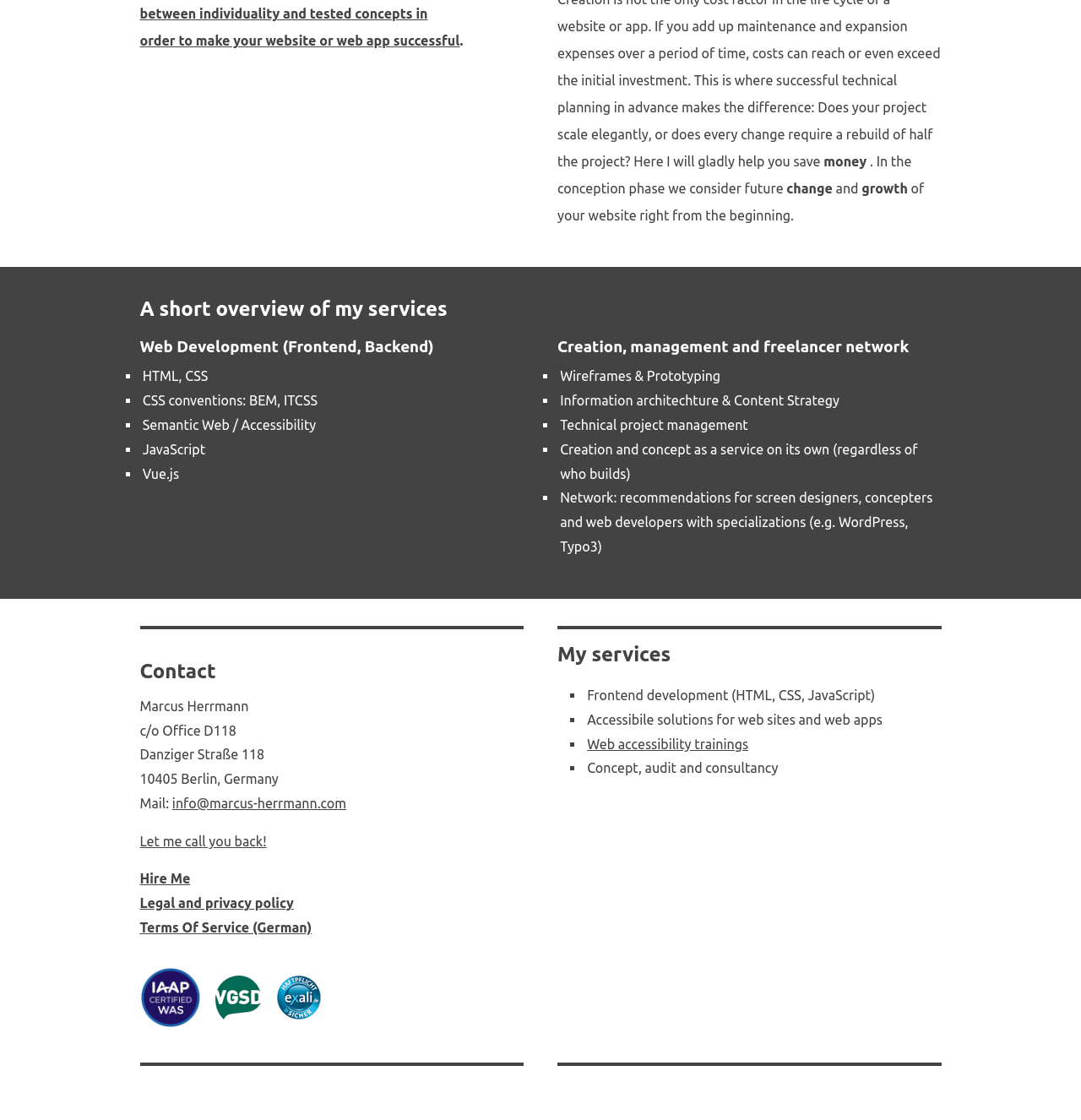What is the purpose of the 'Web accessibility trainings' link?
Refer to the image and provide a detailed answer to the question.

The 'Web accessibility trainings' link is likely provided to offer training services related to web accessibility, which is one of the services offered by Marcus Herrmann, as indicated by the list of services under the heading 'My services'.